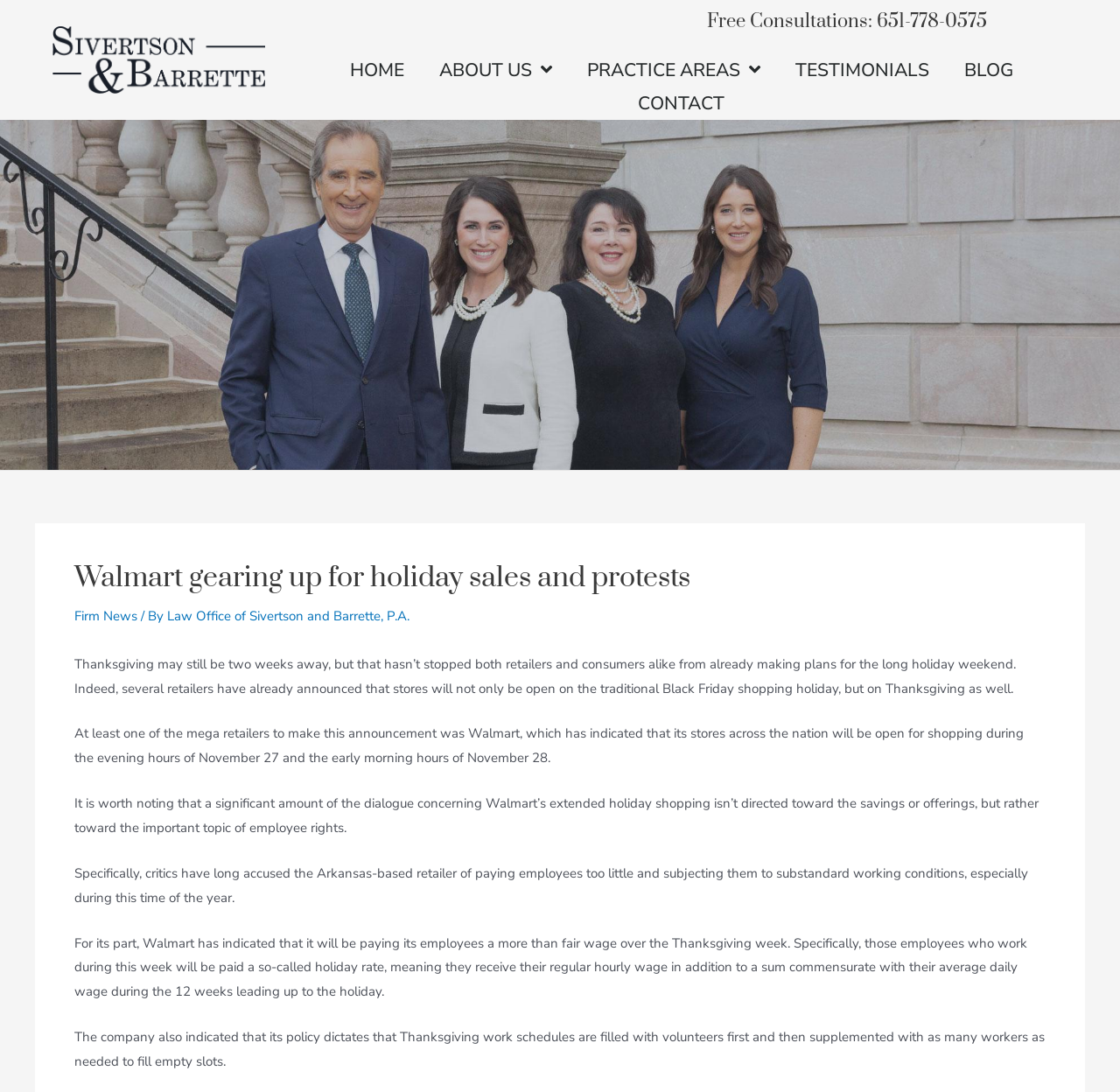Locate the bounding box coordinates of the area to click to fulfill this instruction: "Click the 'Firm News' link". The bounding box should be presented as four float numbers between 0 and 1, in the order [left, top, right, bottom].

[0.066, 0.556, 0.123, 0.572]